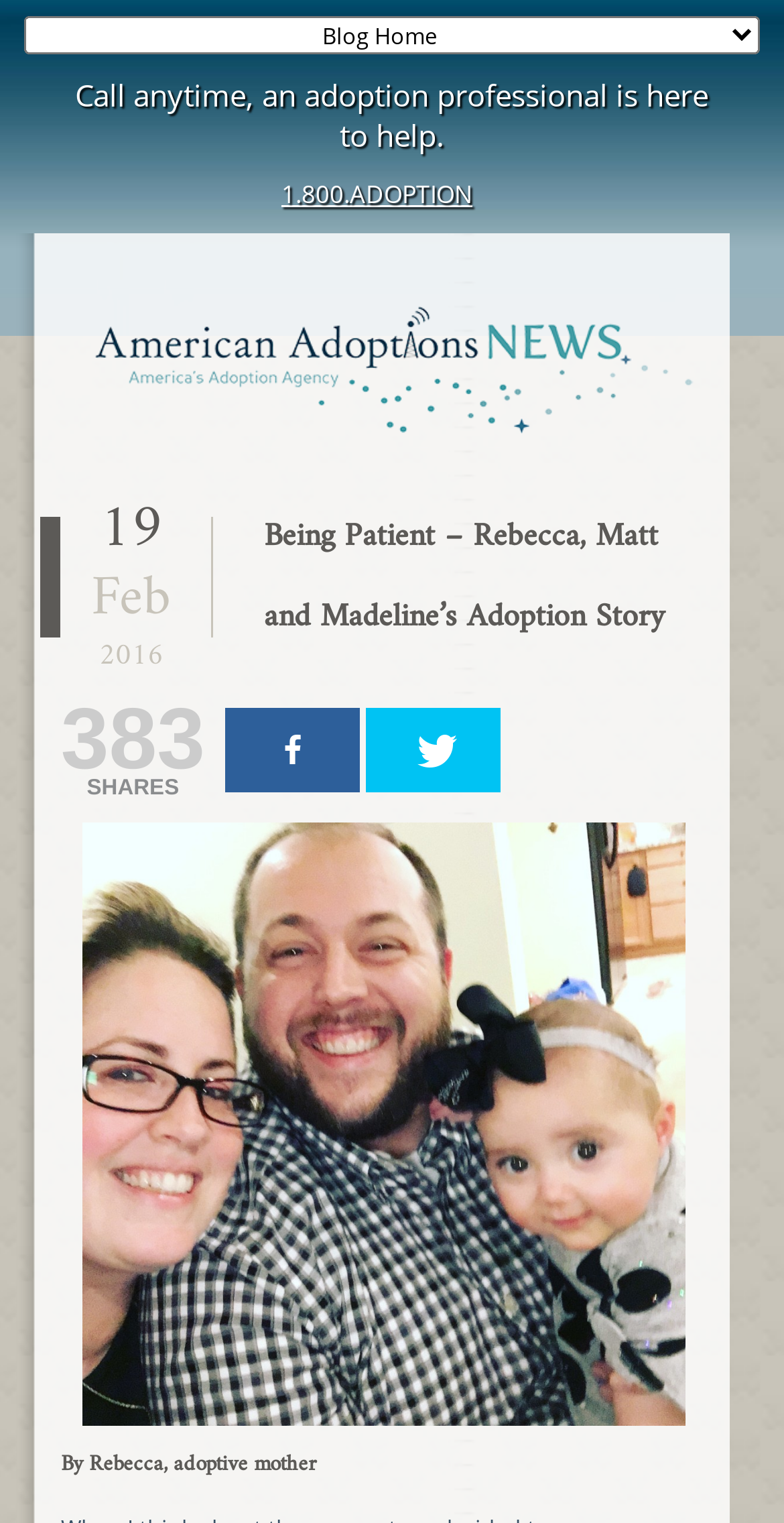Construct a comprehensive description capturing every detail on the webpage.

This webpage appears to be a blog post about an adoption story. At the top, there is a combobox and a static text that reads "Call anytime, an adoption professional is here to help." alongside a phone number "1.800.ADOPTION". 

Below this, there is a link with an image, followed by a series of static texts displaying the date "February 19, 2016". 

The main content of the webpage is headed by a title "Being Patient – Rebecca, Matt and Madeline’s Adoption Story" which is centered near the top of the page. 

Underneath the title, there is a complementary section that contains a static text showing the number of shares "383" and a label "SHARES". This section also includes two links, one for sharing and one for tweeting. 

The main article begins with a heading "Rebecca, Matt and Madeline By Rebecca, adoptive mother" which spans across the page. Below this heading, there is a large image of Rebecca, Matt, and Madeline.